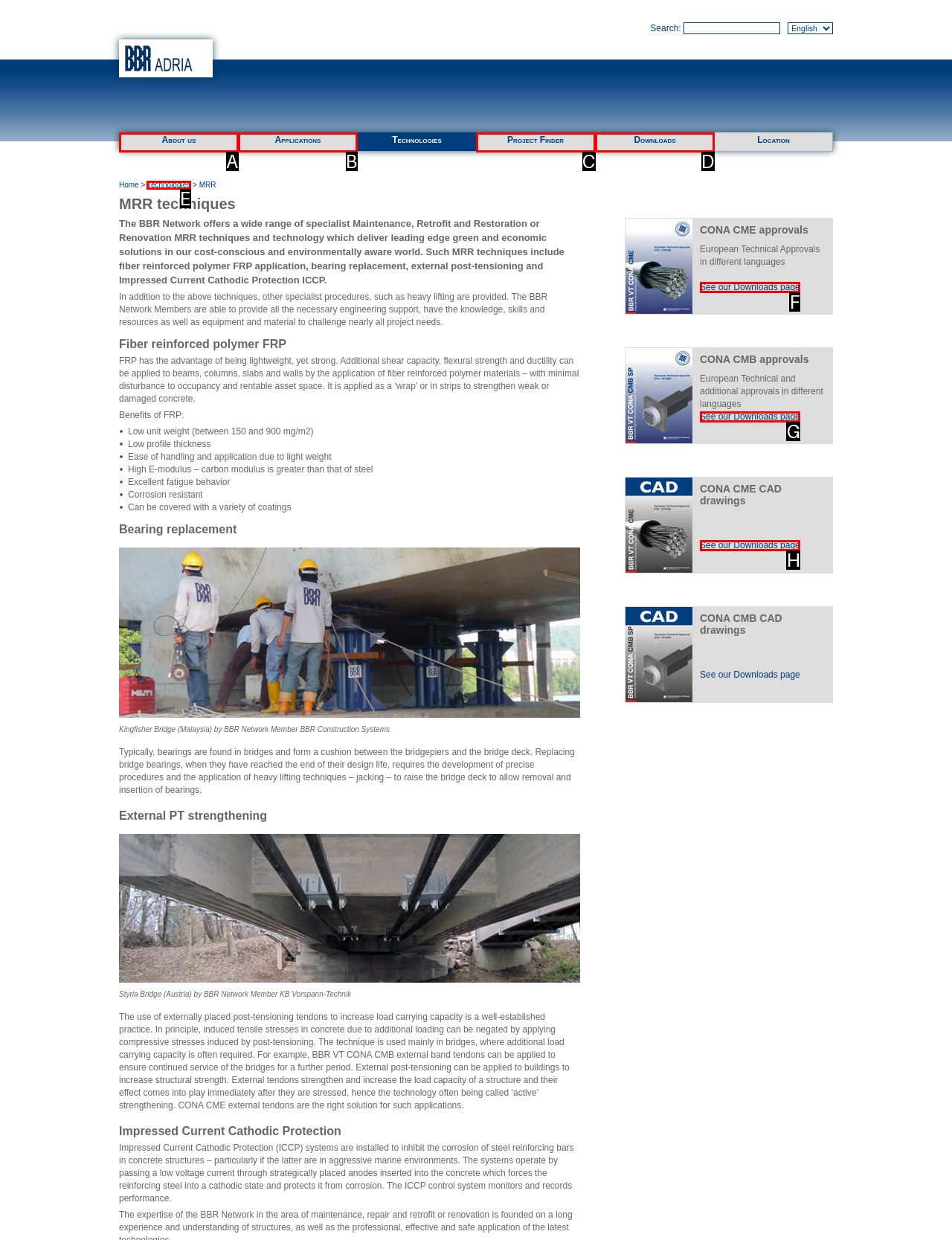Refer to the description: About us and choose the option that best fits. Provide the letter of that option directly from the options.

A